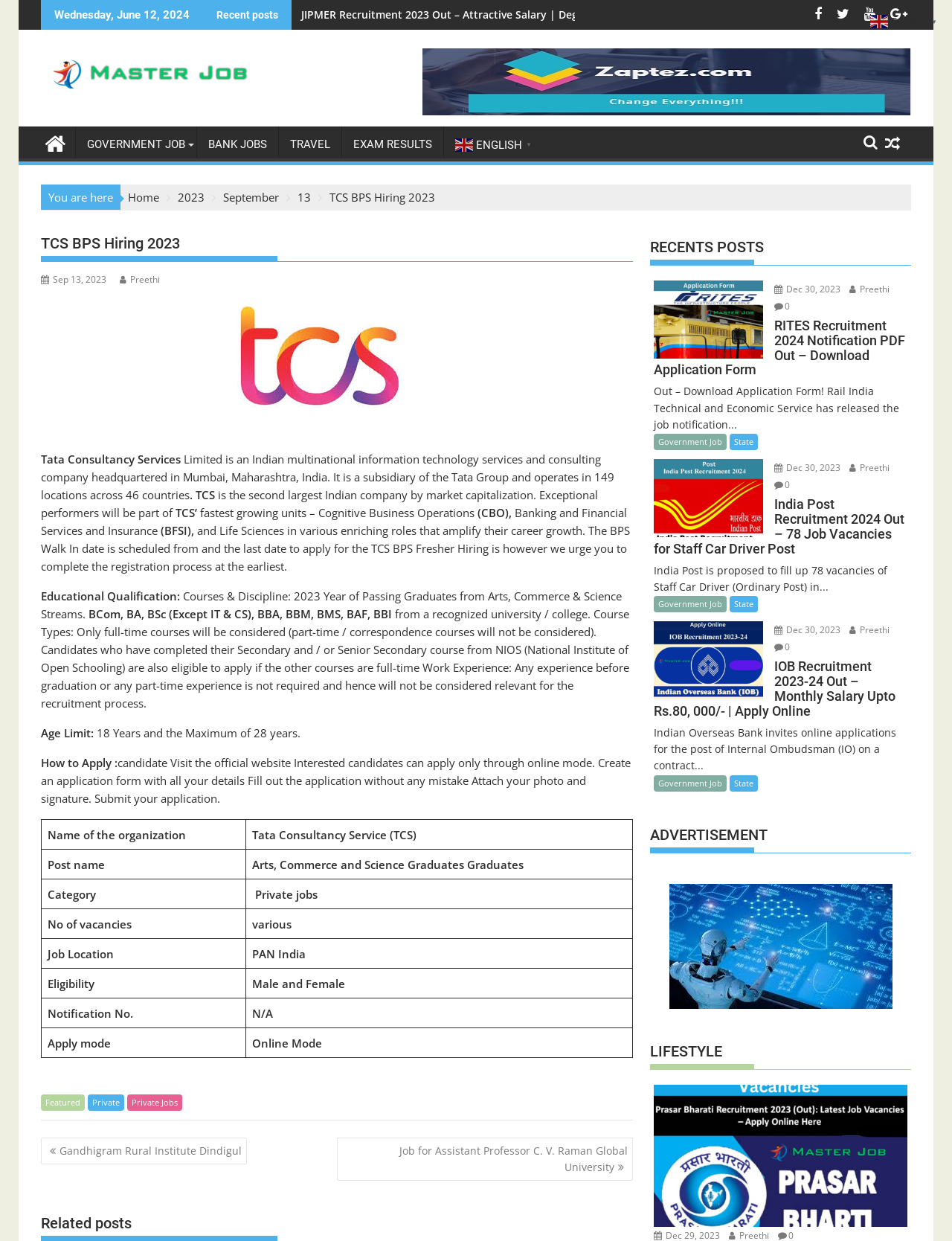Please give a succinct answer using a single word or phrase:
What is the educational qualification required for the TCS BPS Fresher Hiring?

2023 Year of Passing Graduates